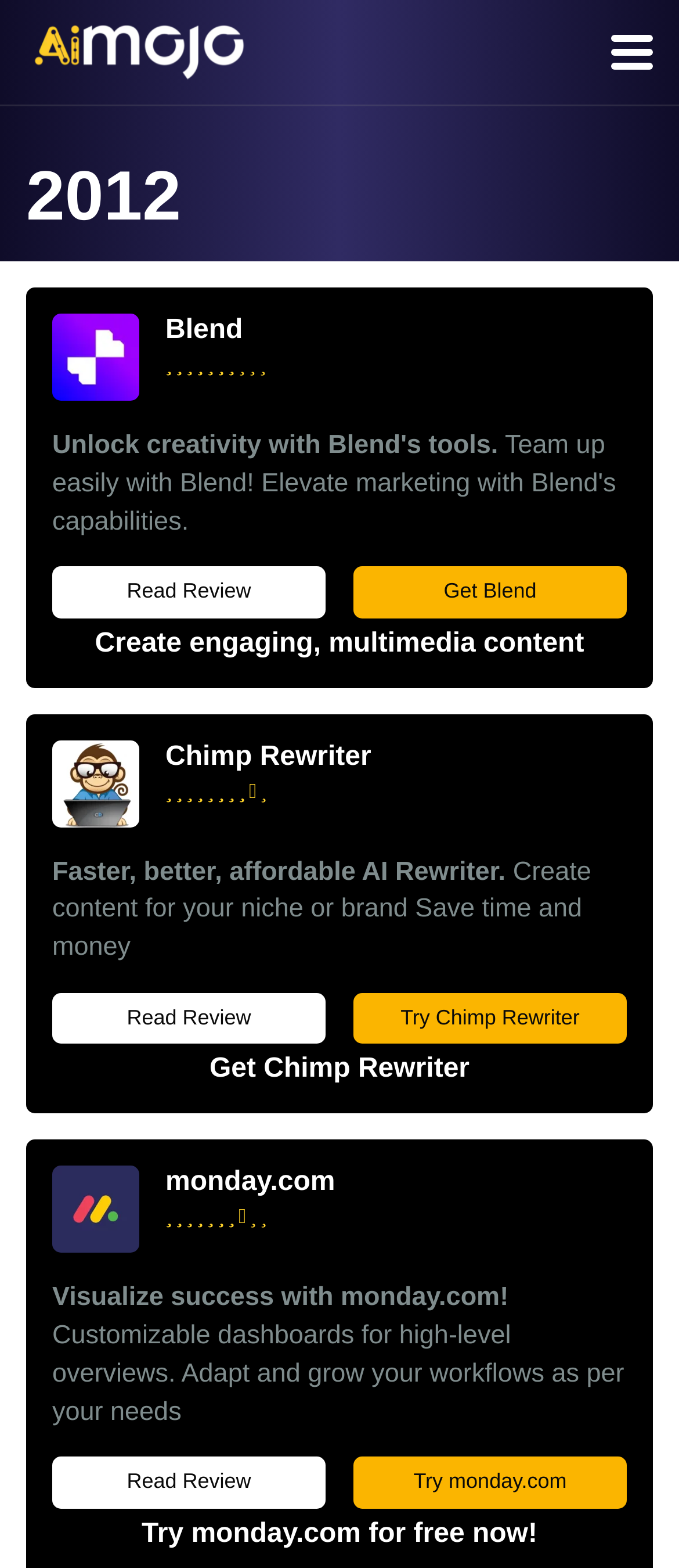Find the bounding box coordinates of the clickable area that will achieve the following instruction: "Get Blend".

[0.521, 0.361, 0.923, 0.394]